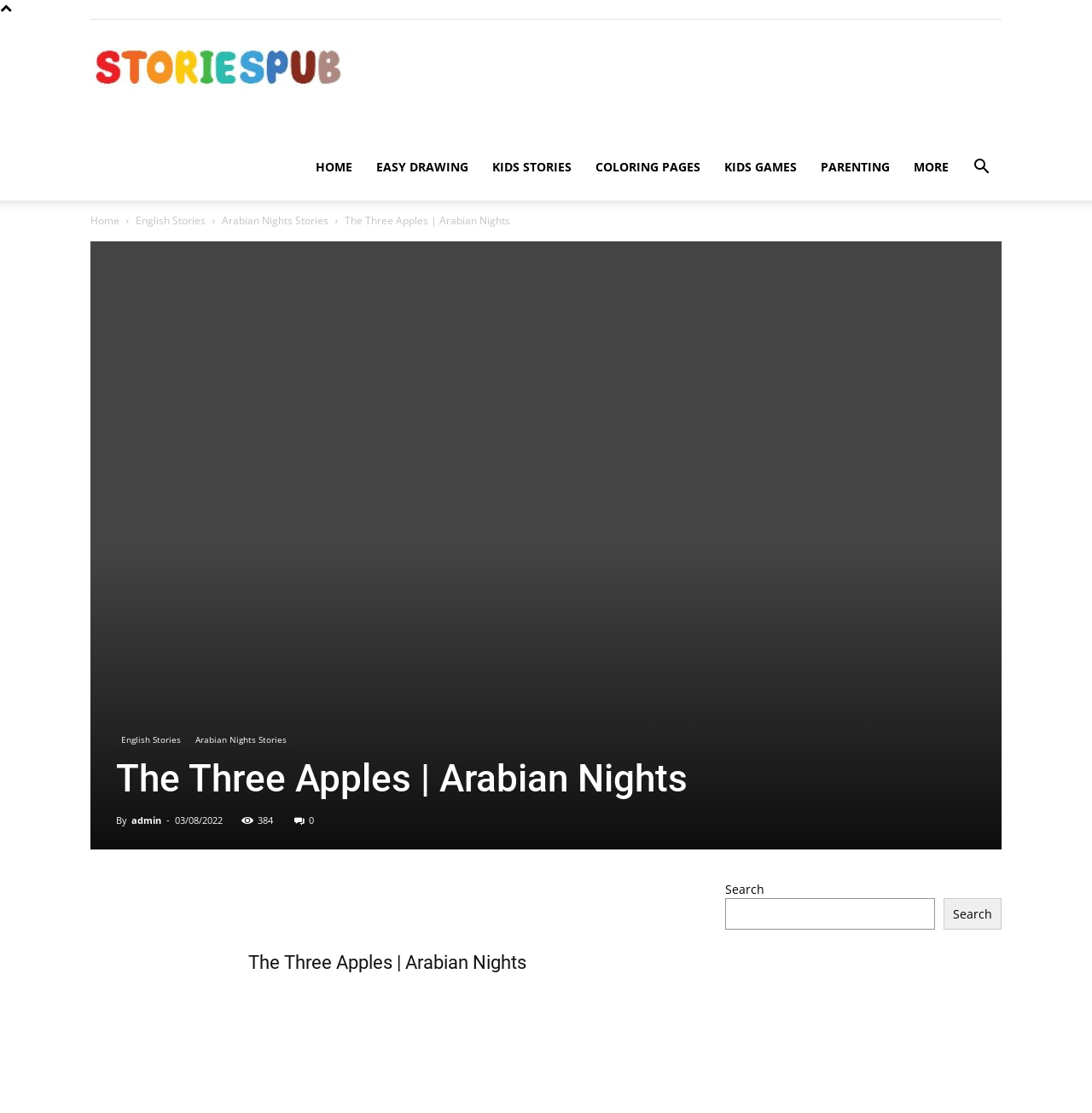What is the date the story was published?
Using the information from the image, provide a comprehensive answer to the question.

The date the story was published can be found in the section below the story title, where it is written as '03/08/2022'.